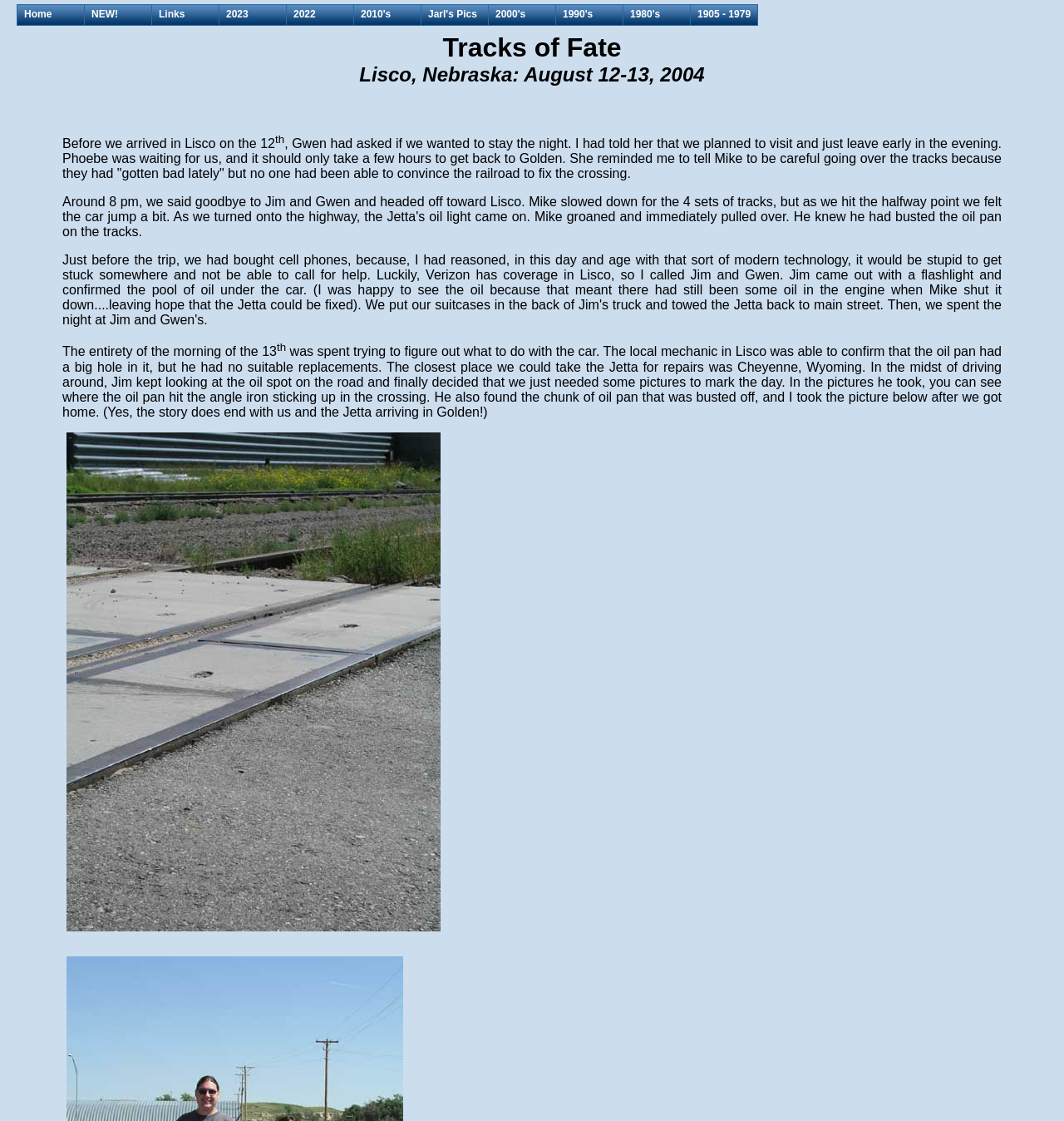Where did they plan to take the car for repairs?
Give a one-word or short phrase answer based on the image.

Cheyenne, Wyoming